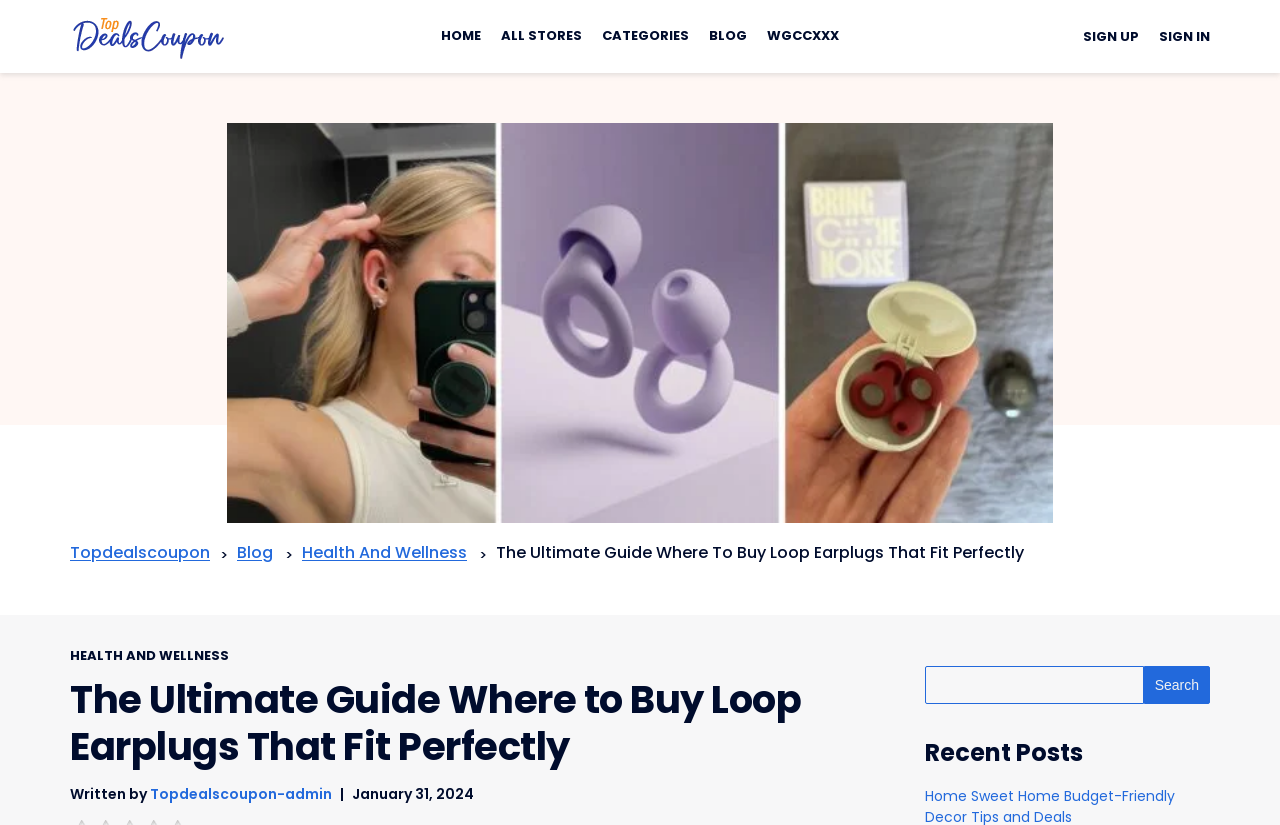Please determine the bounding box coordinates of the section I need to click to accomplish this instruction: "Search for something".

[0.723, 0.807, 0.945, 0.853]